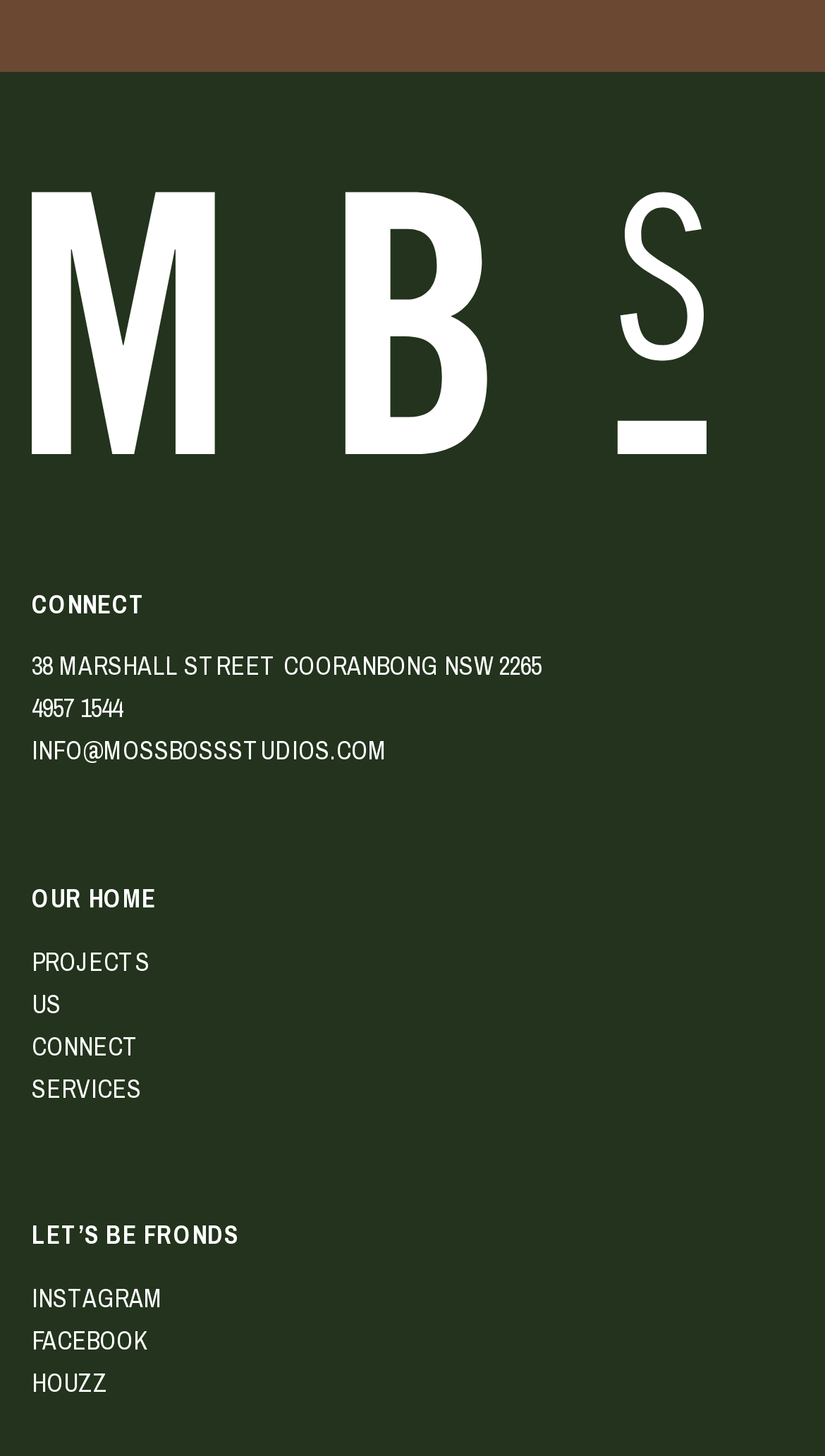How many social media links are available?
Based on the image, provide your answer in one word or phrase.

3